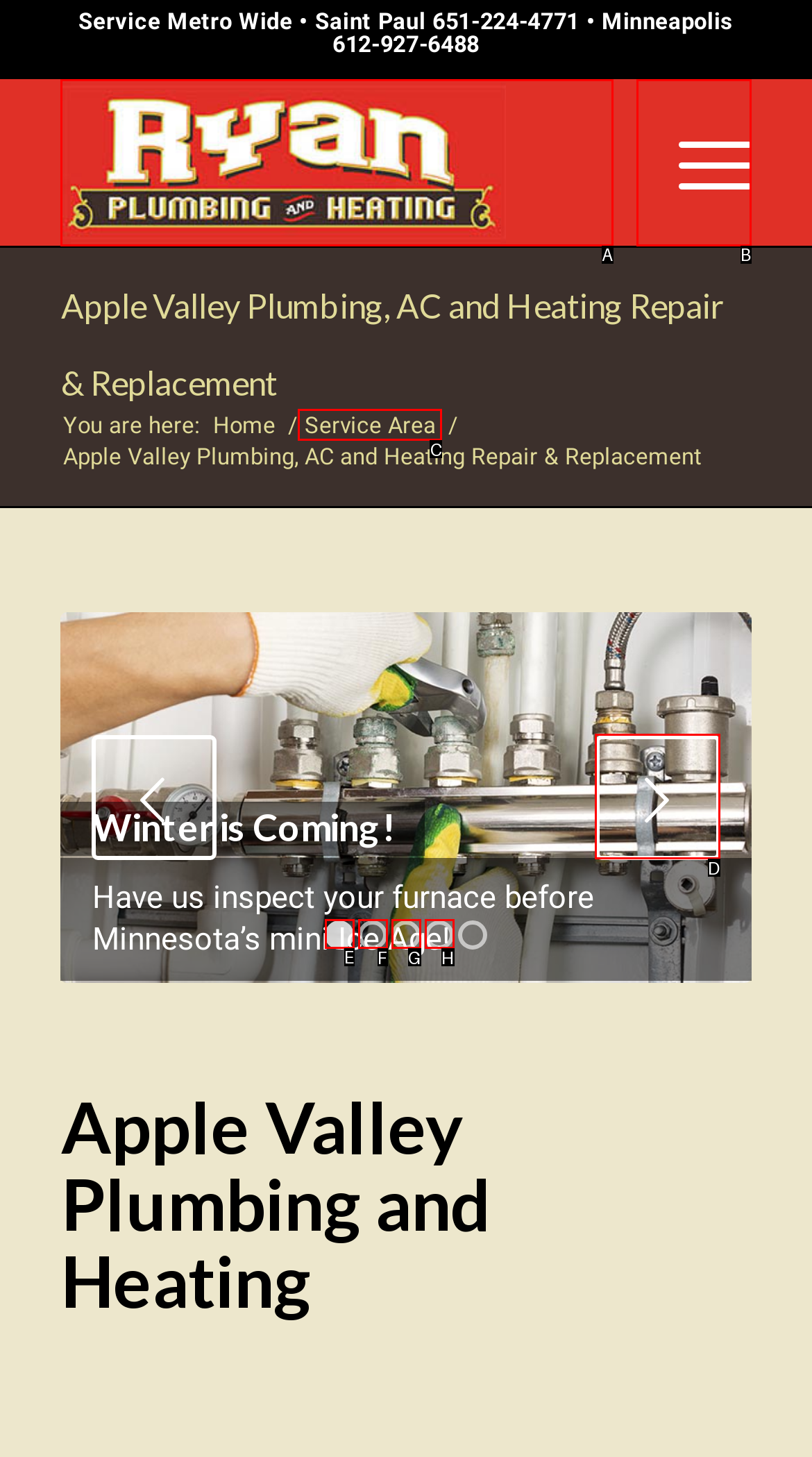Select the letter of the option that should be clicked to achieve the specified task: View page 1. Respond with just the letter.

E